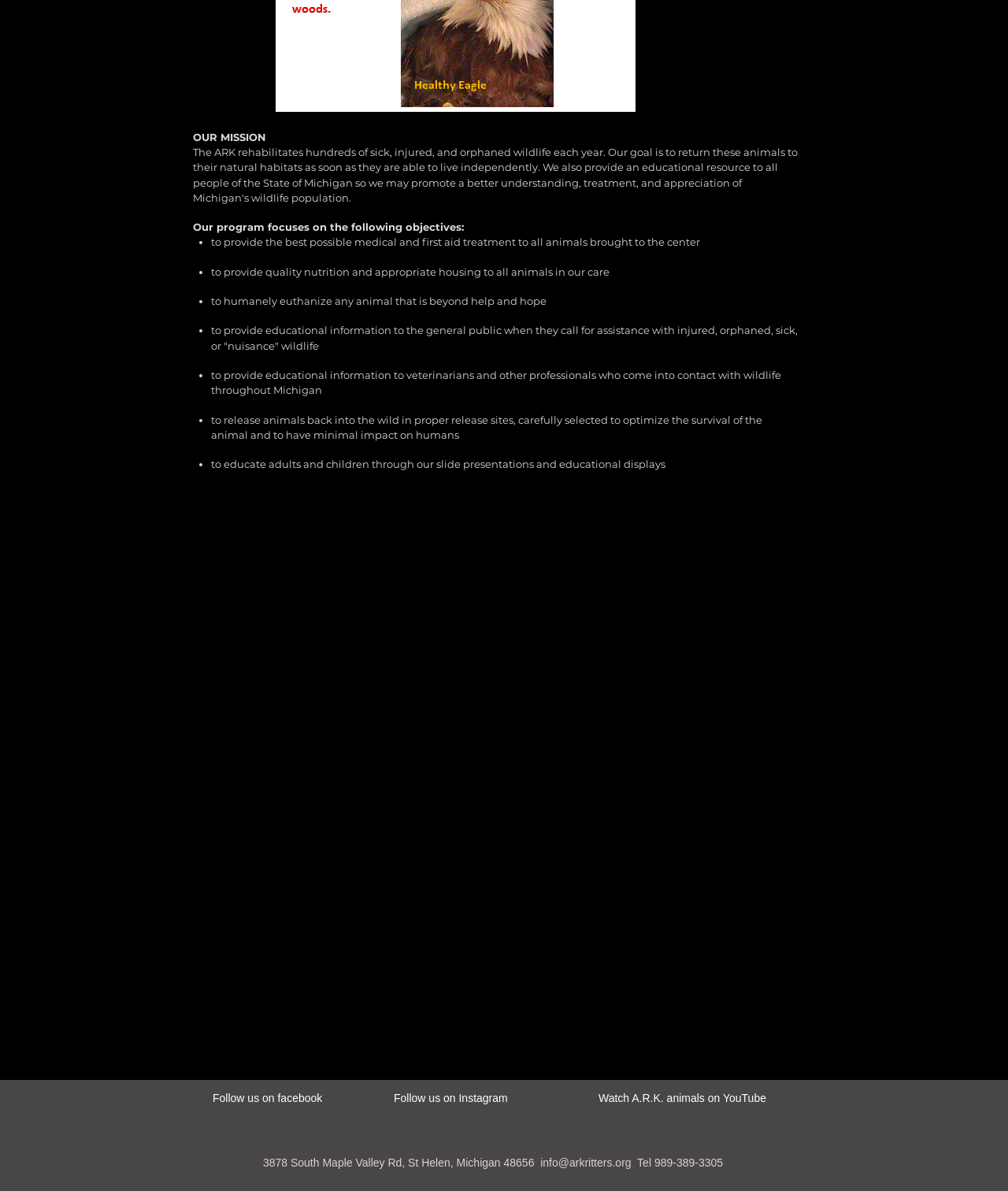What is the address of the organization?
Look at the image and respond with a one-word or short-phrase answer.

3878 South Maple Valley Rd, St Helen, Michigan 48656